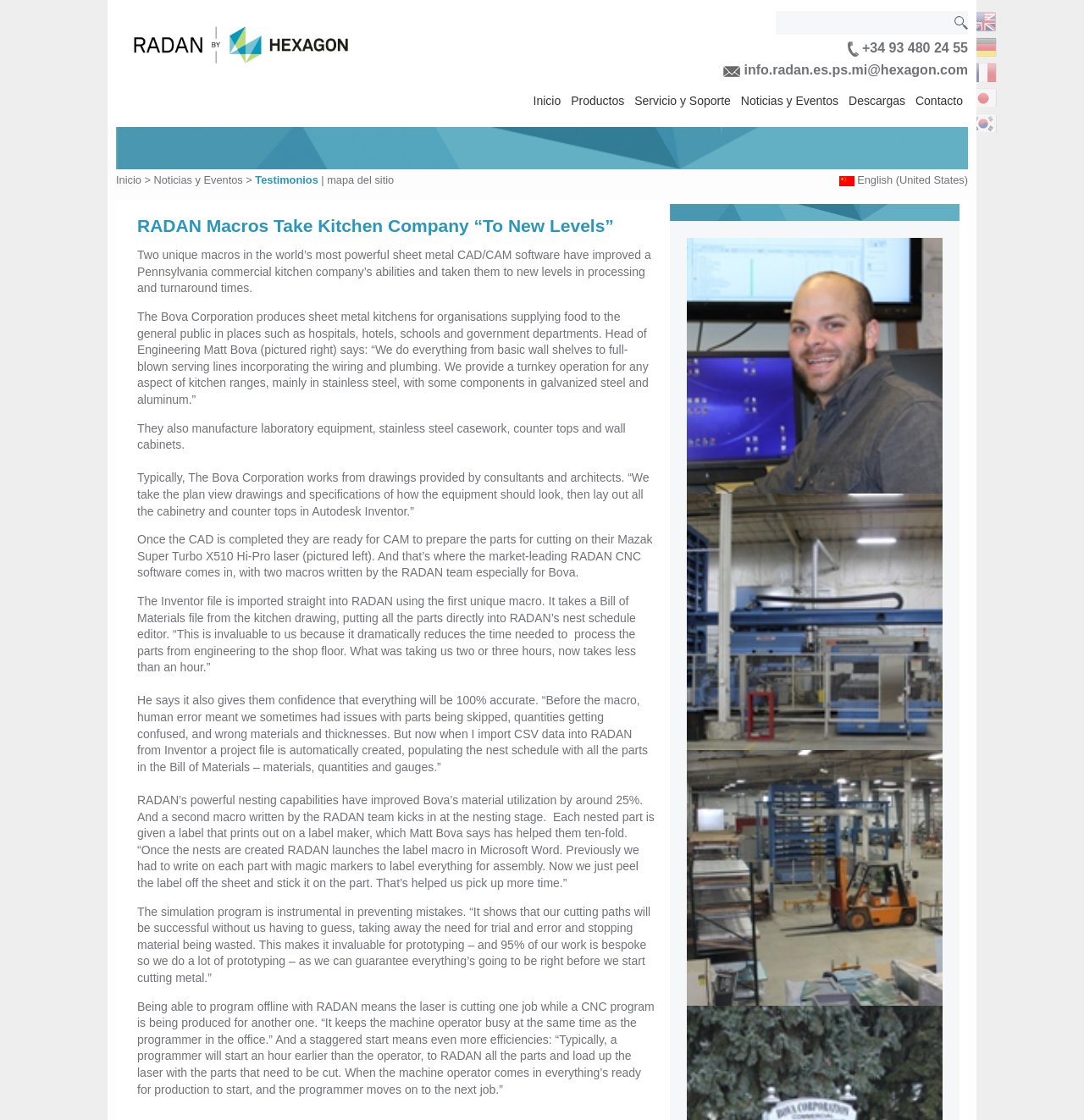Determine the bounding box coordinates for the area that should be clicked to carry out the following instruction: "Switch to English (United States) language".

[0.791, 0.155, 0.893, 0.166]